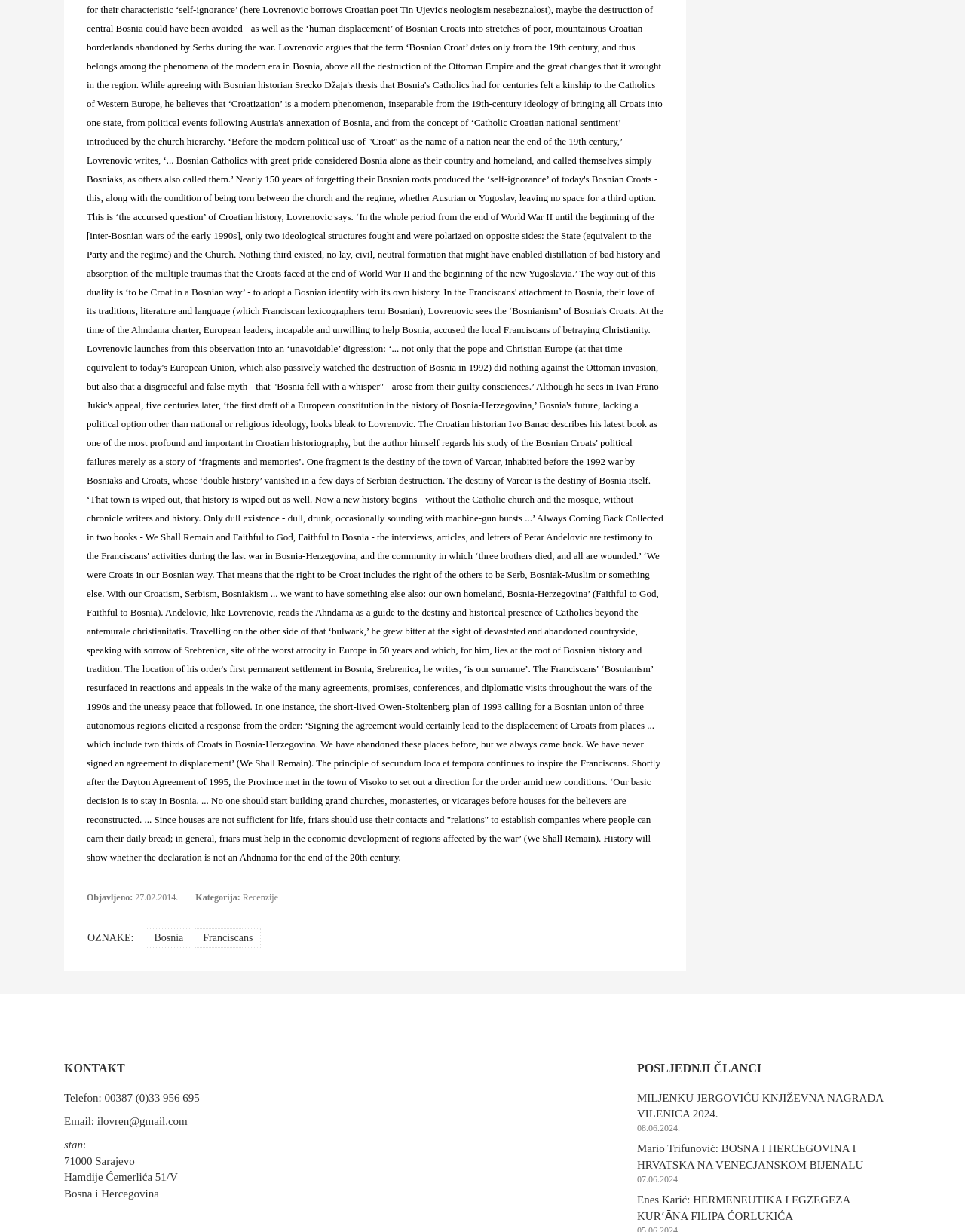Please predict the bounding box coordinates of the element's region where a click is necessary to complete the following instruction: "View the contact information". The coordinates should be represented by four float numbers between 0 and 1, i.e., [left, top, right, bottom].

[0.066, 0.862, 0.34, 0.873]